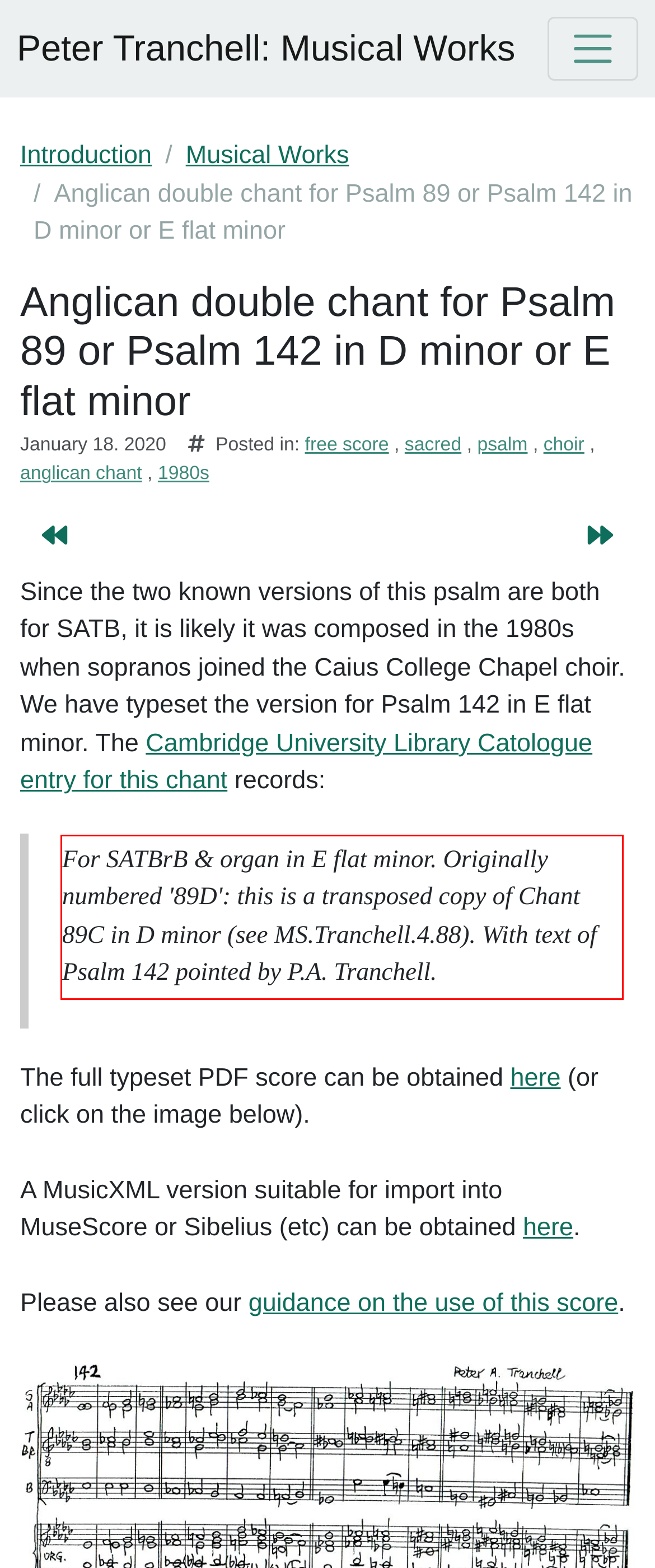Look at the provided screenshot of the webpage and perform OCR on the text within the red bounding box.

For SATBrB & organ in E flat minor. Originally numbered '89D': this is a transposed copy of Chant 89C in D minor (see MS.Tranchell.4.88). With text of Psalm 142 pointed by P.A. Tranchell.